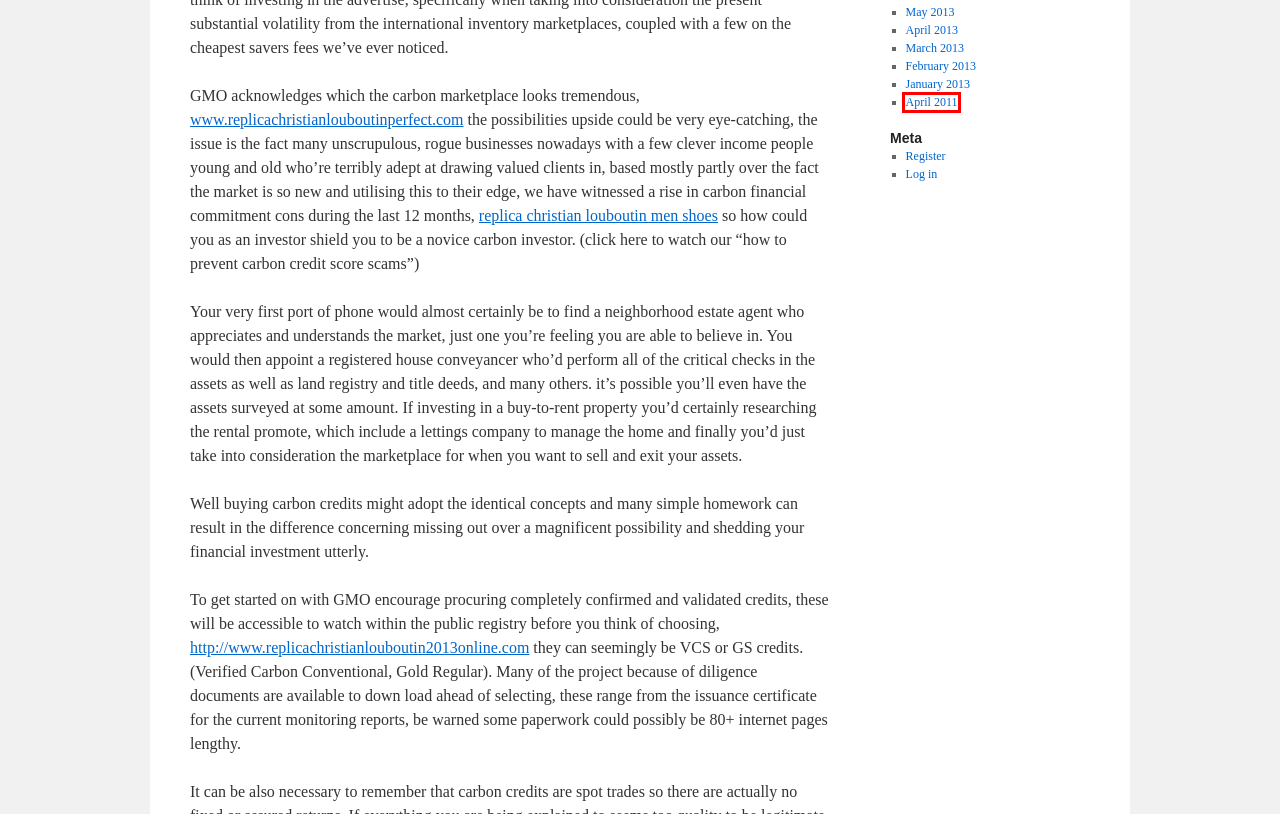Look at the screenshot of a webpage with a red bounding box and select the webpage description that best corresponds to the new page after clicking the element in the red box. Here are the options:
A. May | 2013 | Pfötchen-Tour Gästeforum
B. April | 2011 | Pfötchen-Tour Gästeforum
C. April | 2013 | Pfötchen-Tour Gästeforum
D. March | 2013 | Pfötchen-Tour Gästeforum
E. February | 2013 | Pfötchen-Tour Gästeforum
F. Log In ‹ Pfötchen-Tour Gästeforum — WordPress
G. Registration Form ‹ Pfötchen-Tour Gästeforum — WordPress
H. January | 2013 | Pfötchen-Tour Gästeforum

B